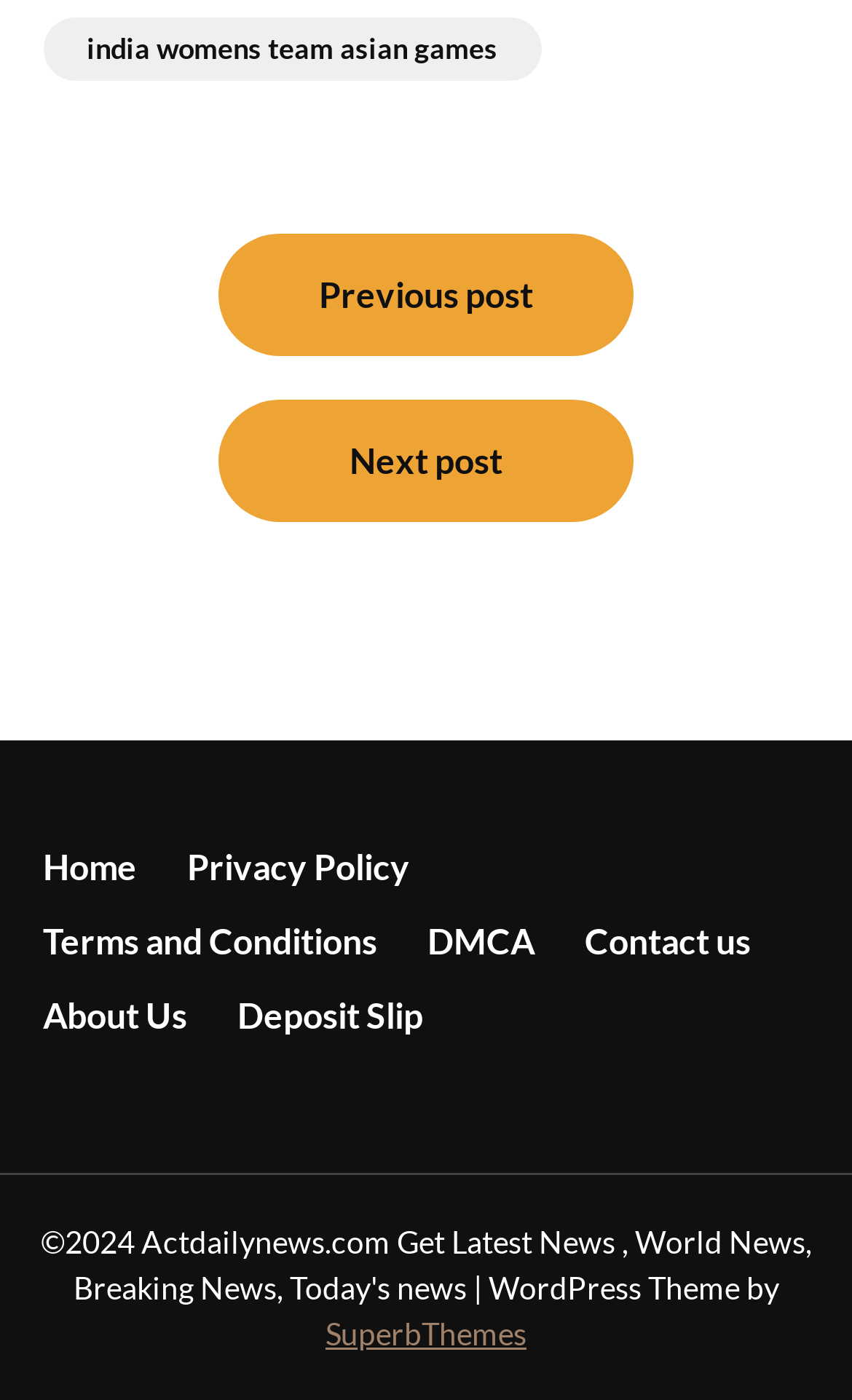Could you specify the bounding box coordinates for the clickable section to complete the following instruction: "View the PC's role"?

None